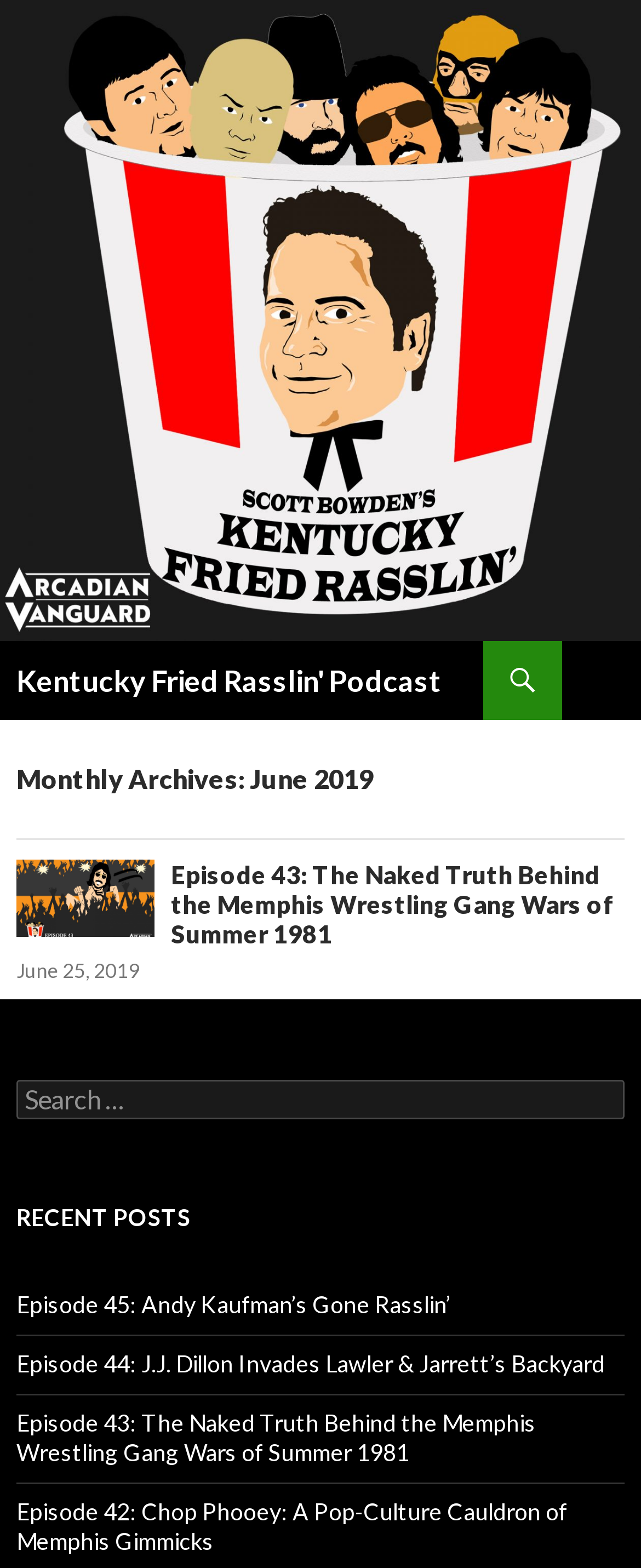Using the webpage screenshot and the element description Kentucky Fried Rasslin' Podcast, determine the bounding box coordinates. Specify the coordinates in the format (top-left x, top-left y, bottom-right x, bottom-right y) with values ranging from 0 to 1.

[0.026, 0.409, 0.69, 0.459]